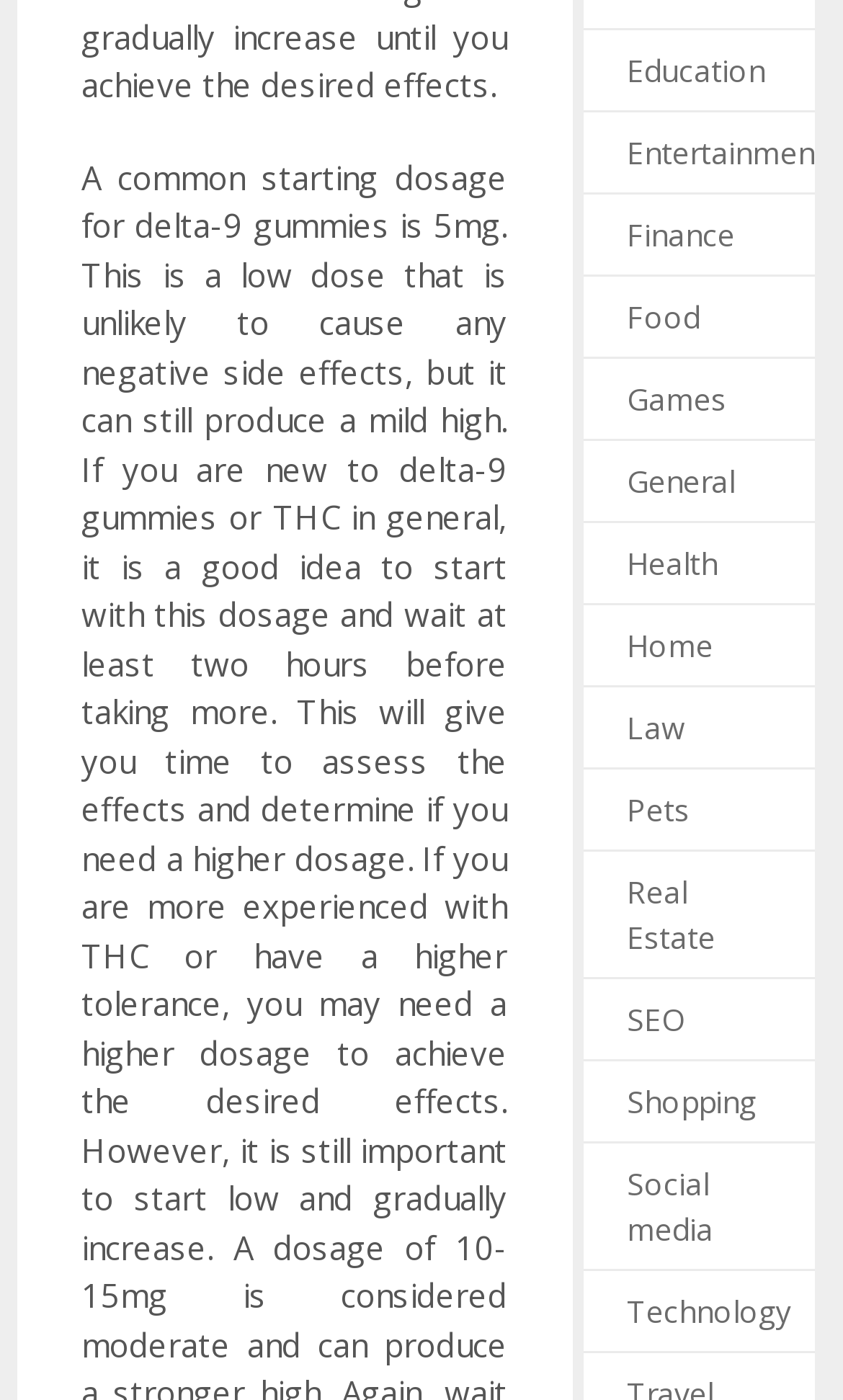Given the element description "Social media" in the screenshot, predict the bounding box coordinates of that UI element.

[0.743, 0.831, 0.846, 0.892]